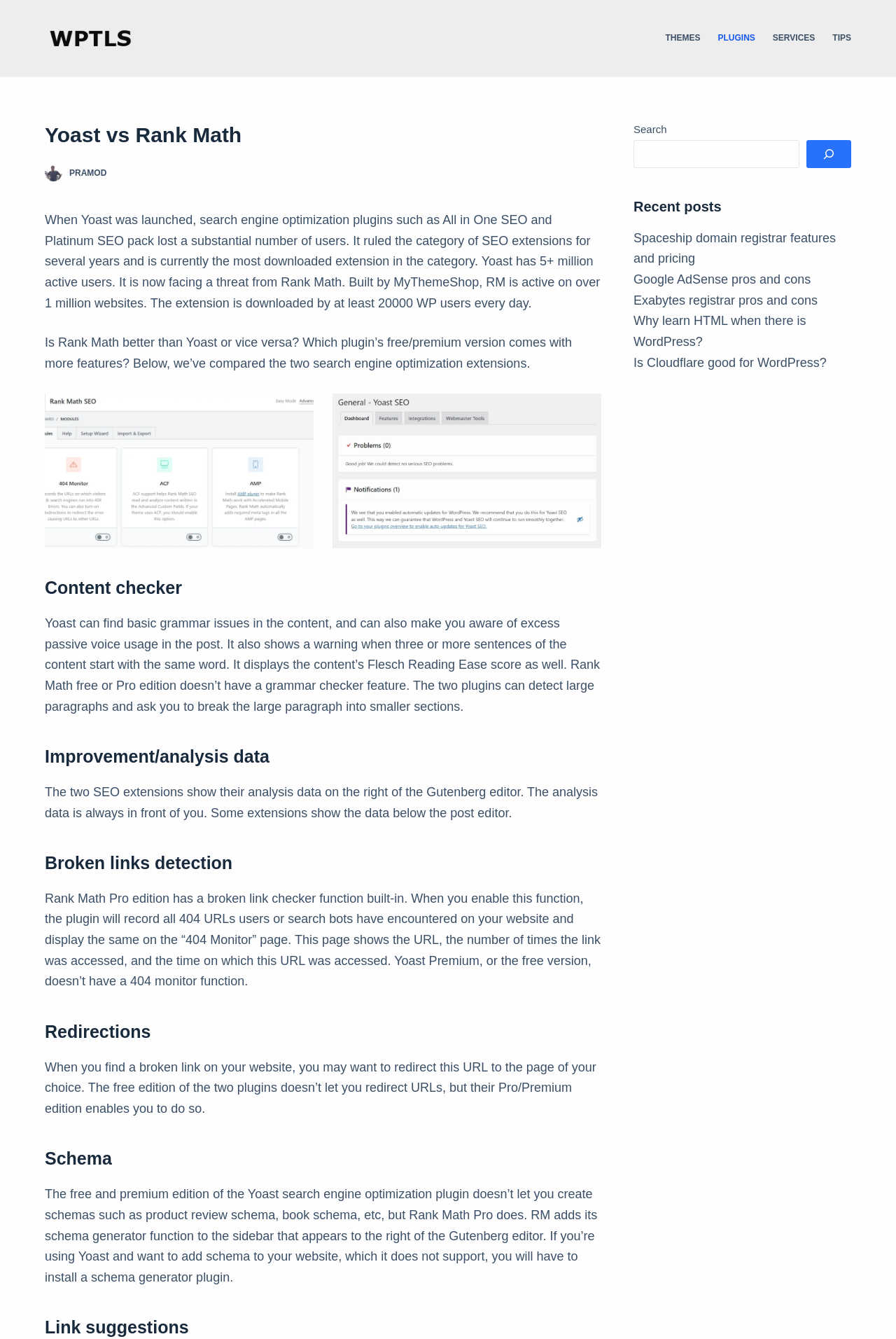Refer to the element description parent_node: PRAMOD and identify the corresponding bounding box in the screenshot. Format the coordinates as (top-left x, top-left y, bottom-right x, bottom-right y) with values in the range of 0 to 1.

[0.05, 0.122, 0.07, 0.135]